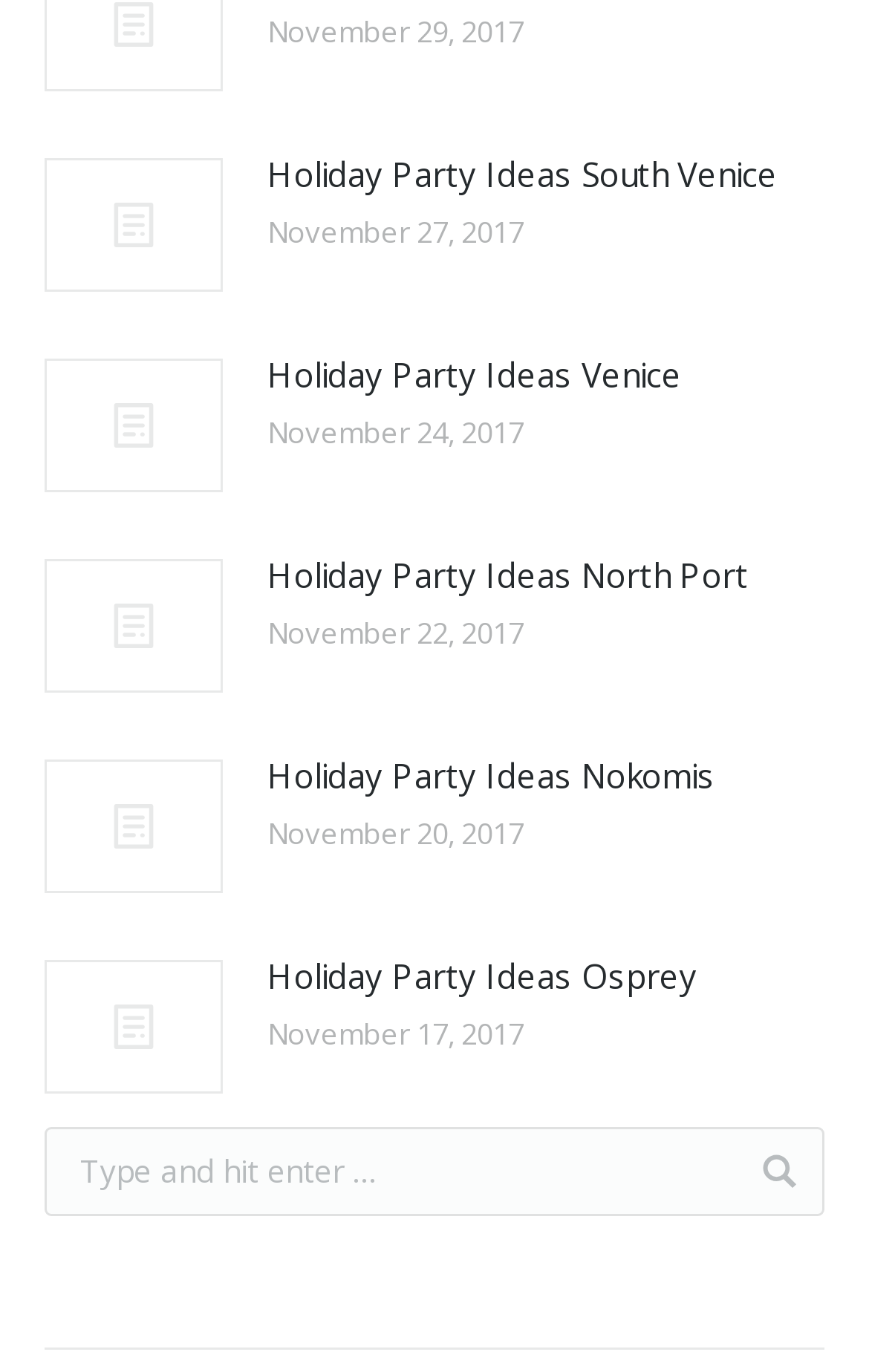Can you show the bounding box coordinates of the region to click on to complete the task described in the instruction: "View article posted on November 27, 2017"?

[0.308, 0.154, 0.603, 0.183]